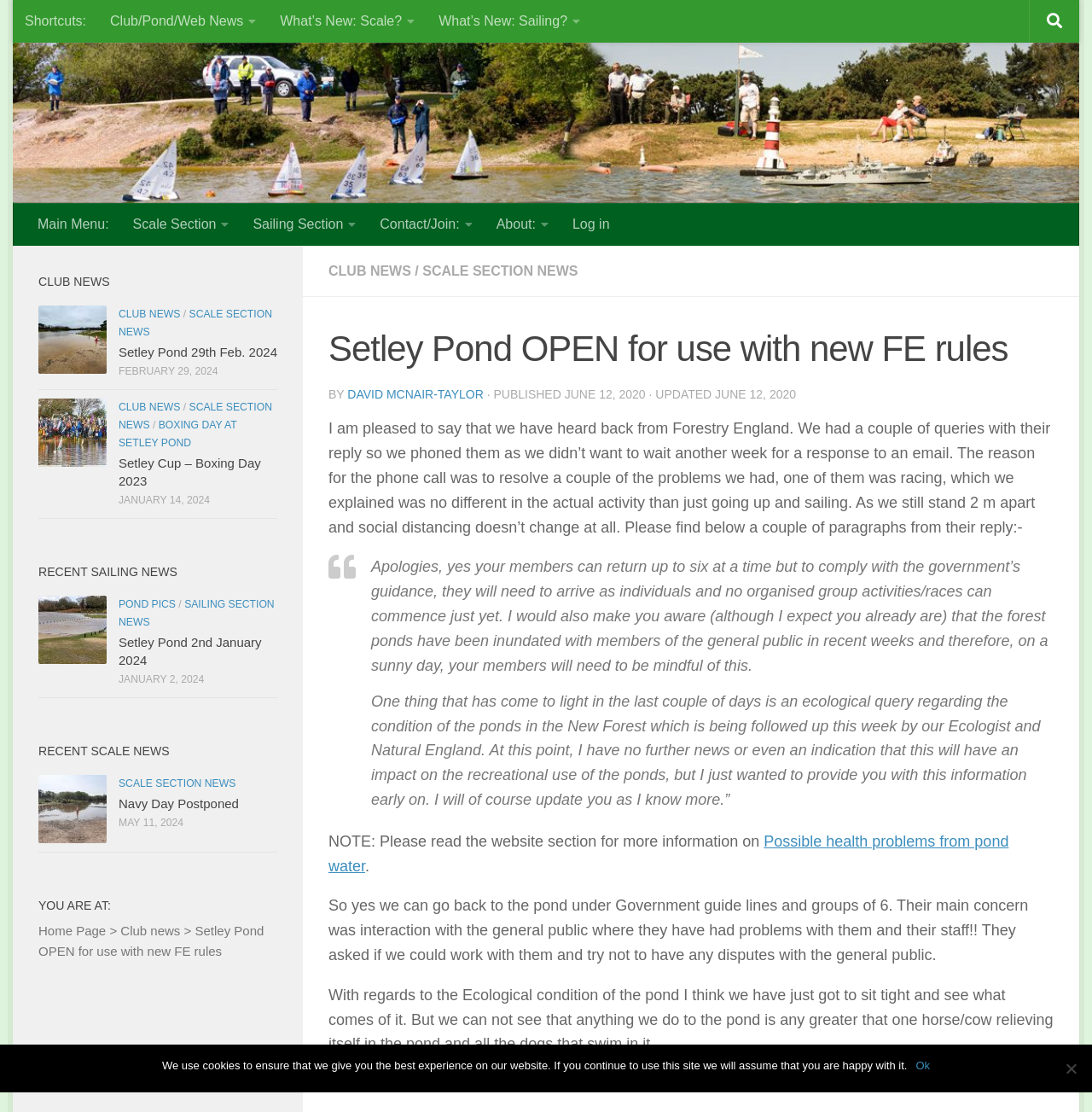Please reply to the following question using a single word or phrase: 
What is the current status of Setley Pond?

OPEN